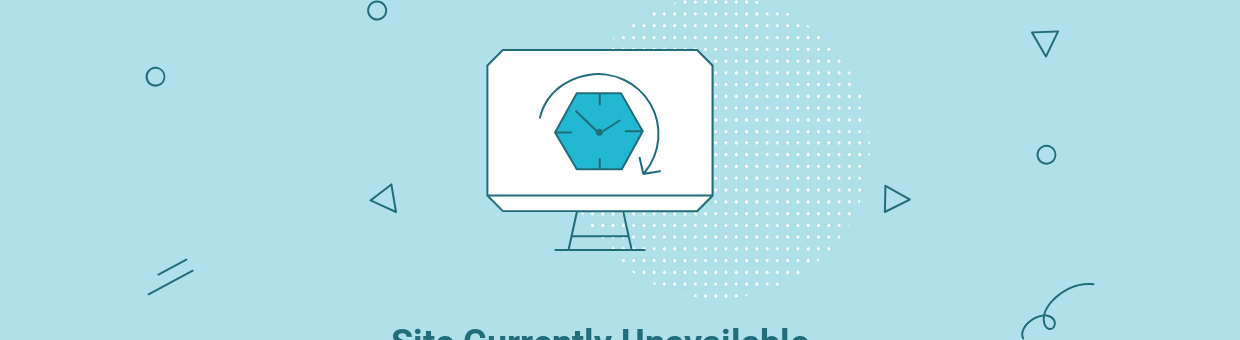Describe all the aspects of the image extensively.

The image features a light blue background adorned with various geometric shapes and patterns. Prominently displayed in the center is an illustration of a computer monitor with a stylized graphic, showing a hexagon and a clock, suggesting a theme of time and updates. Below this visual, the text "Site Currently Unavailable" is clearly visible, indicating that the website is currently not accessible. Overall, the design conveys a sense of a temporary disruption, with an inviting yet informative aesthetic.